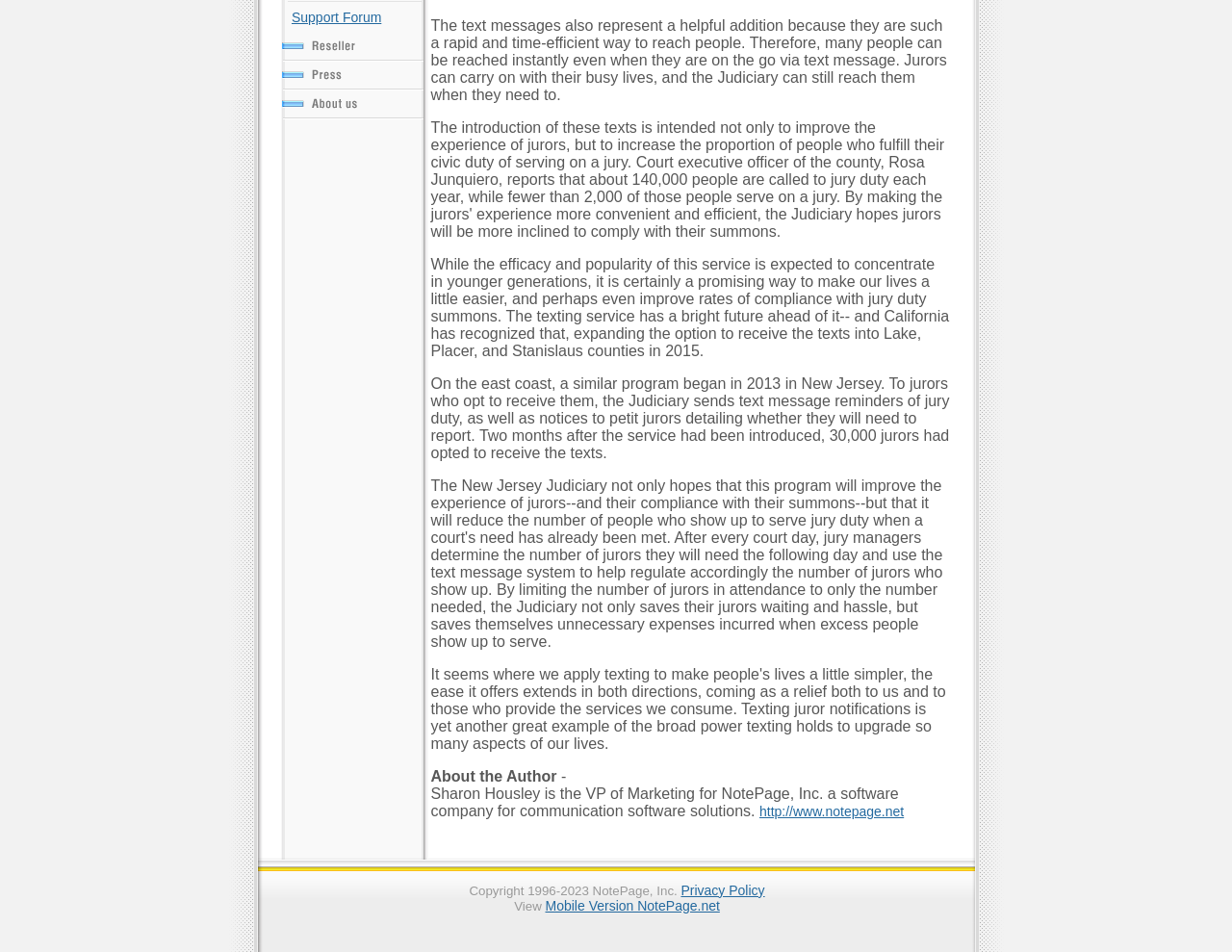Given the element description "alt="NotePage Resellers" name="lm07"" in the screenshot, predict the bounding box coordinates of that UI element.

[0.228, 0.052, 0.346, 0.068]